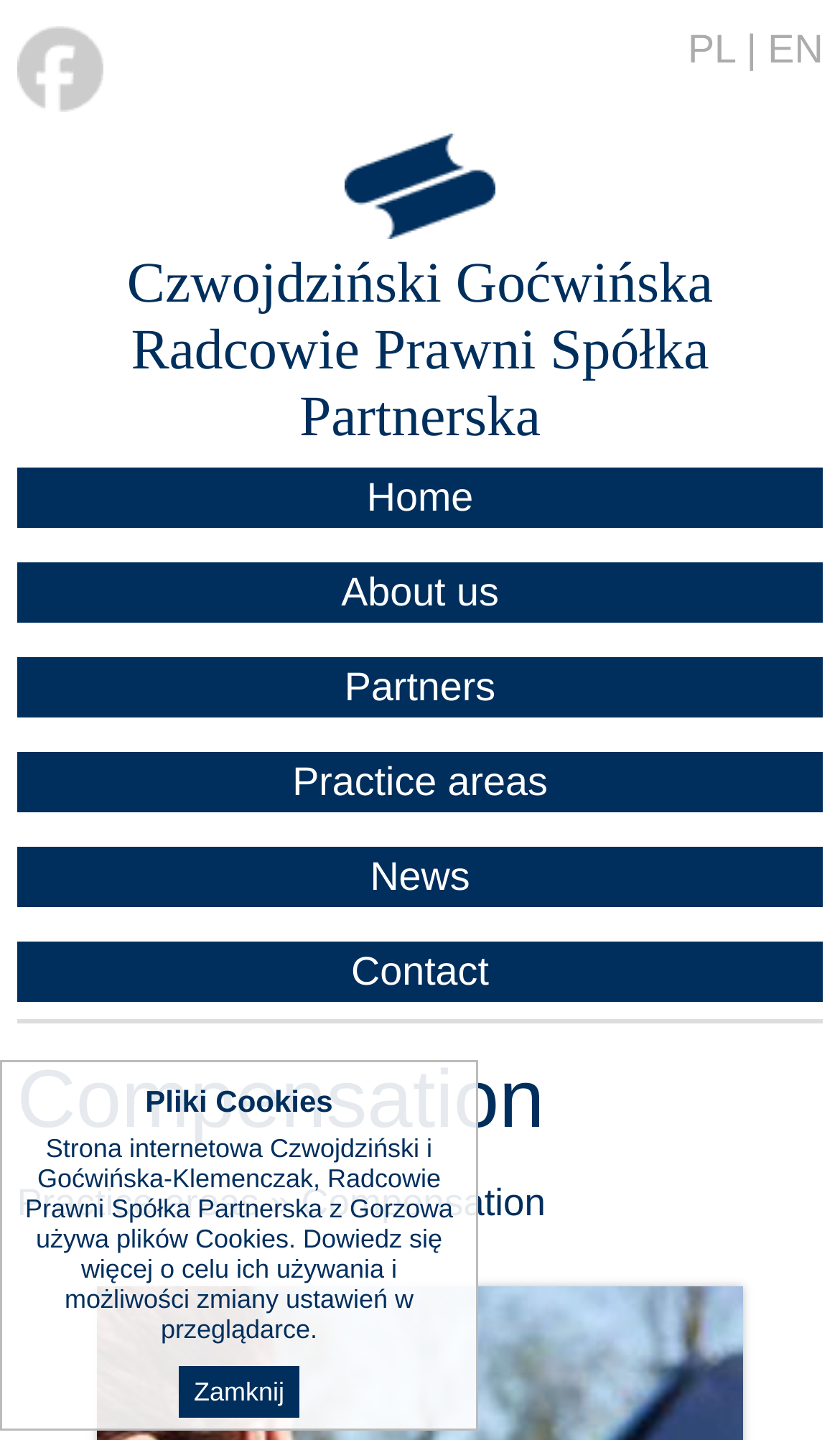Please identify the bounding box coordinates of where to click in order to follow the instruction: "Contact the law firm".

[0.02, 0.654, 0.98, 0.696]